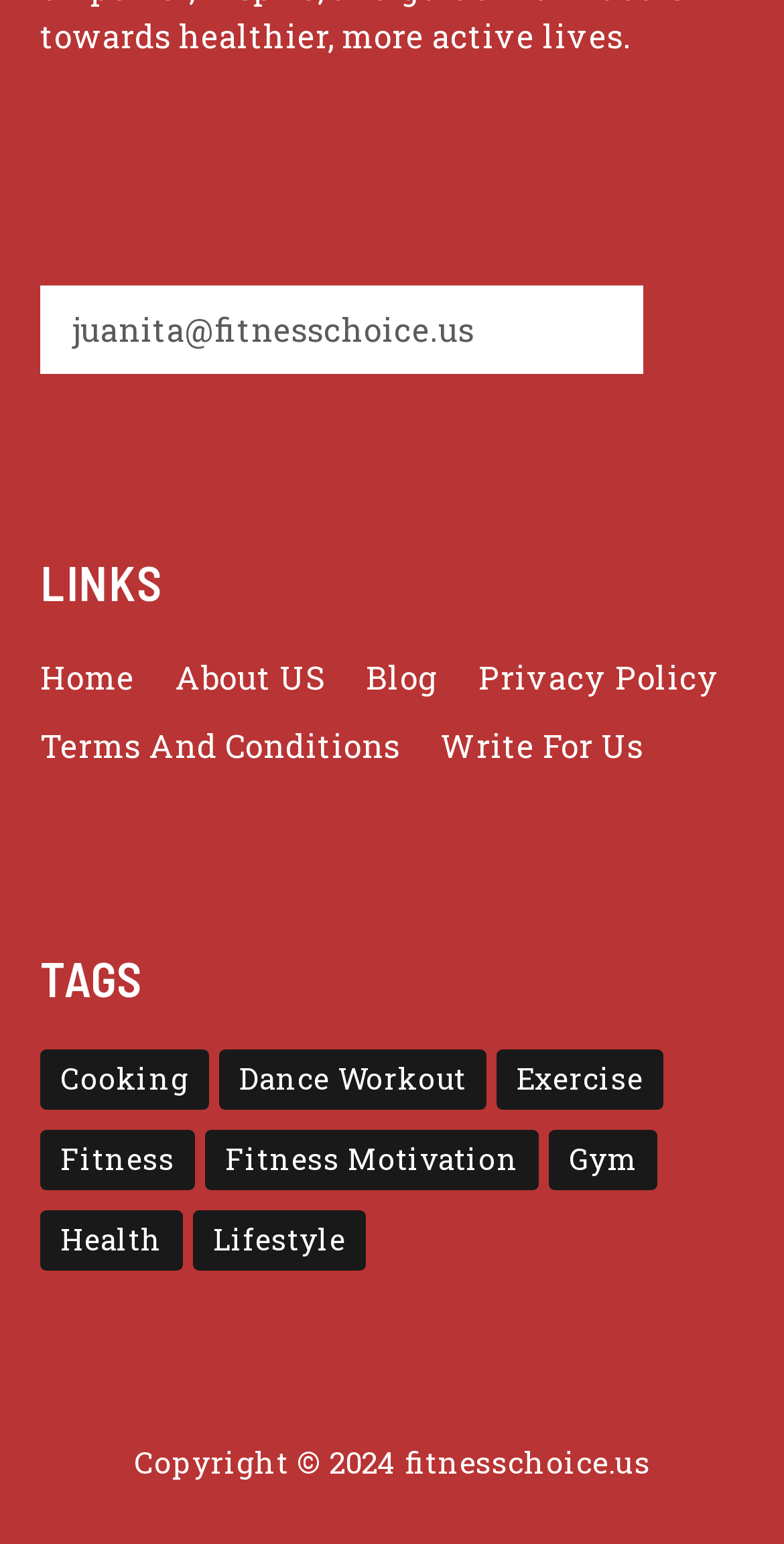What is the email address provided on the webpage?
Refer to the screenshot and respond with a concise word or phrase.

juanita@fitnesschoice.us